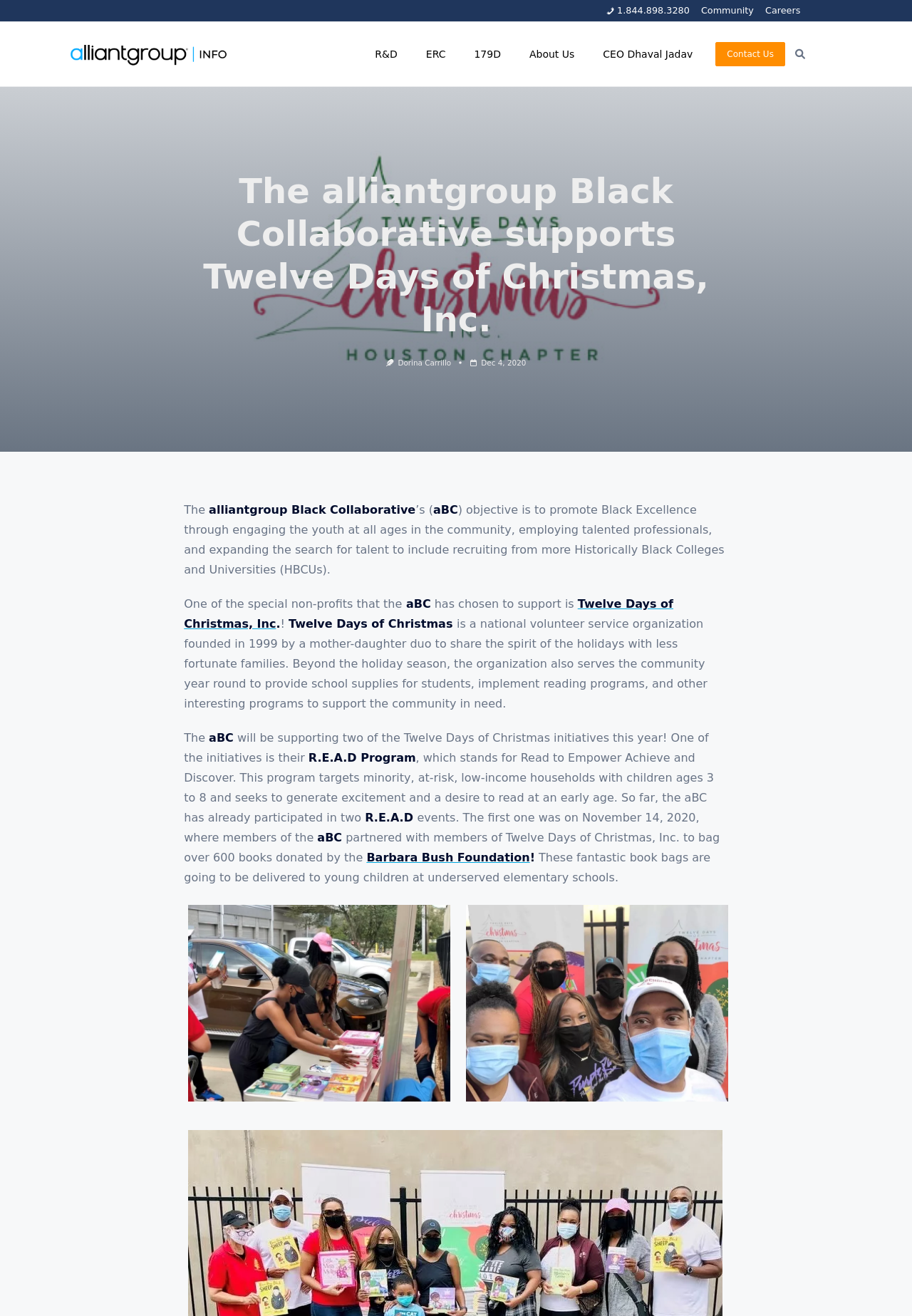Please provide a comprehensive response to the question based on the details in the image: What is the name of the CEO of alliantgroup?

The webpage mentions that the CEO of alliantgroup is Dhaval Jadav, as indicated by the link 'CEO Dhaval Jadav' on the webpage.